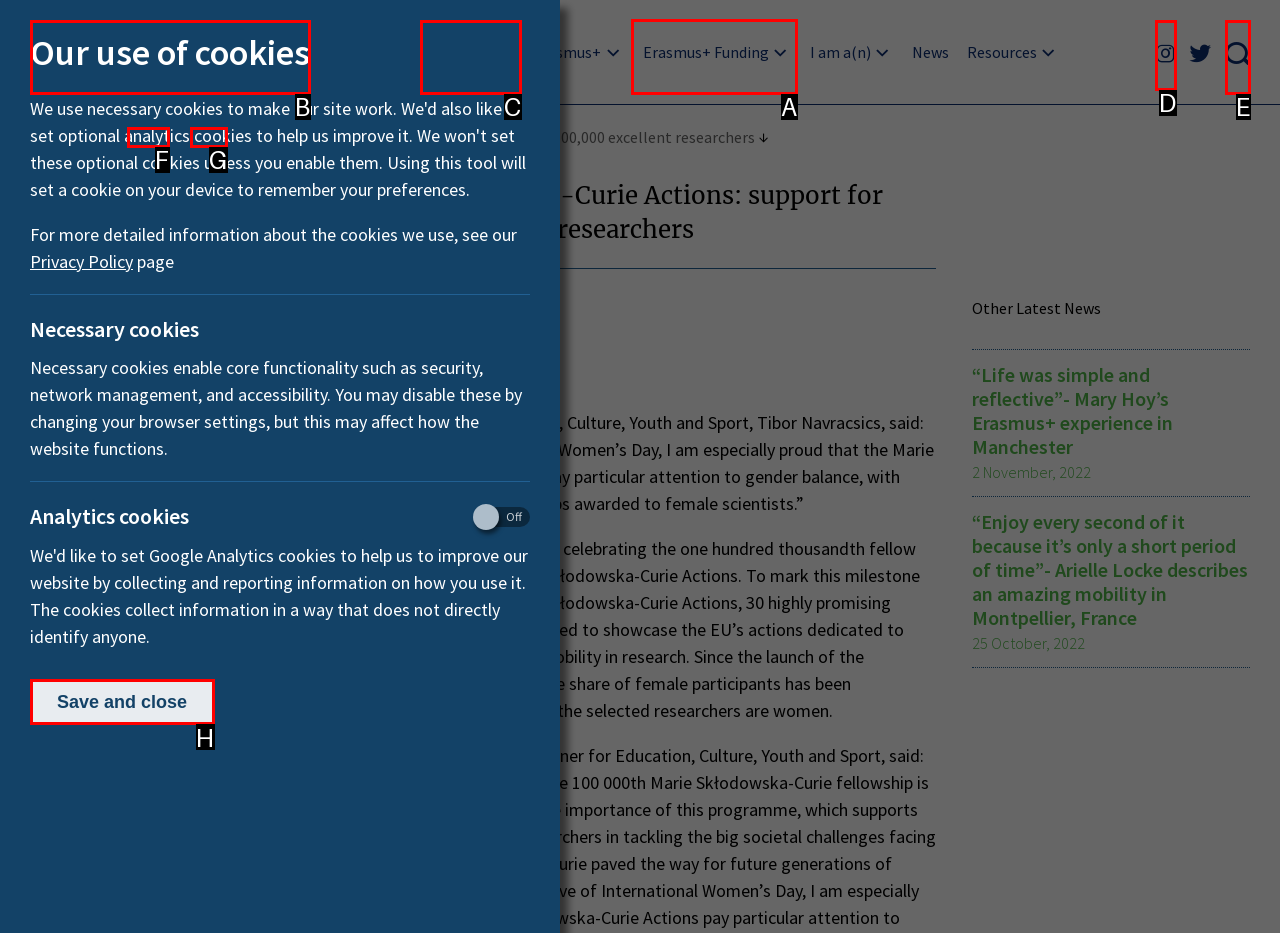Find the HTML element to click in order to complete this task: Read about Erasmus+ Funding
Answer with the letter of the correct option.

A